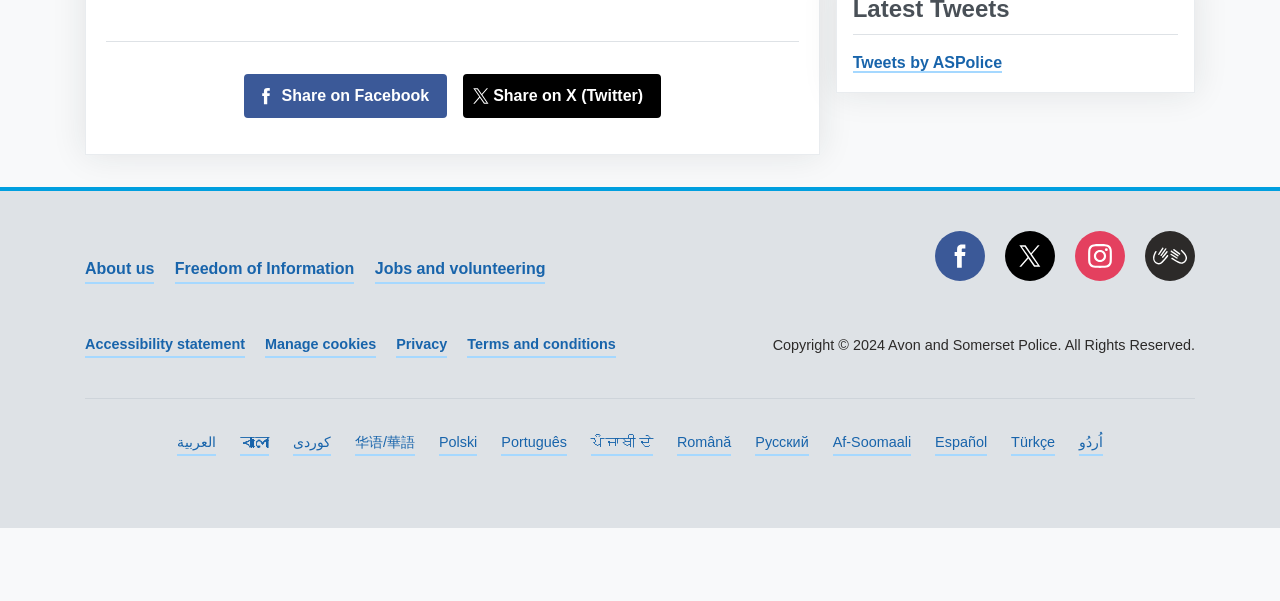Please analyze the image and provide a thorough answer to the question:
How many links are there in the footer section?

I counted the number of links in the footer section, which includes About us, Freedom of Information, Jobs and volunteering, Facebook, X (Twitter), Instagram, BSL, Accessibility statement, Manage cookies, and Privacy. There are 9 links in total.